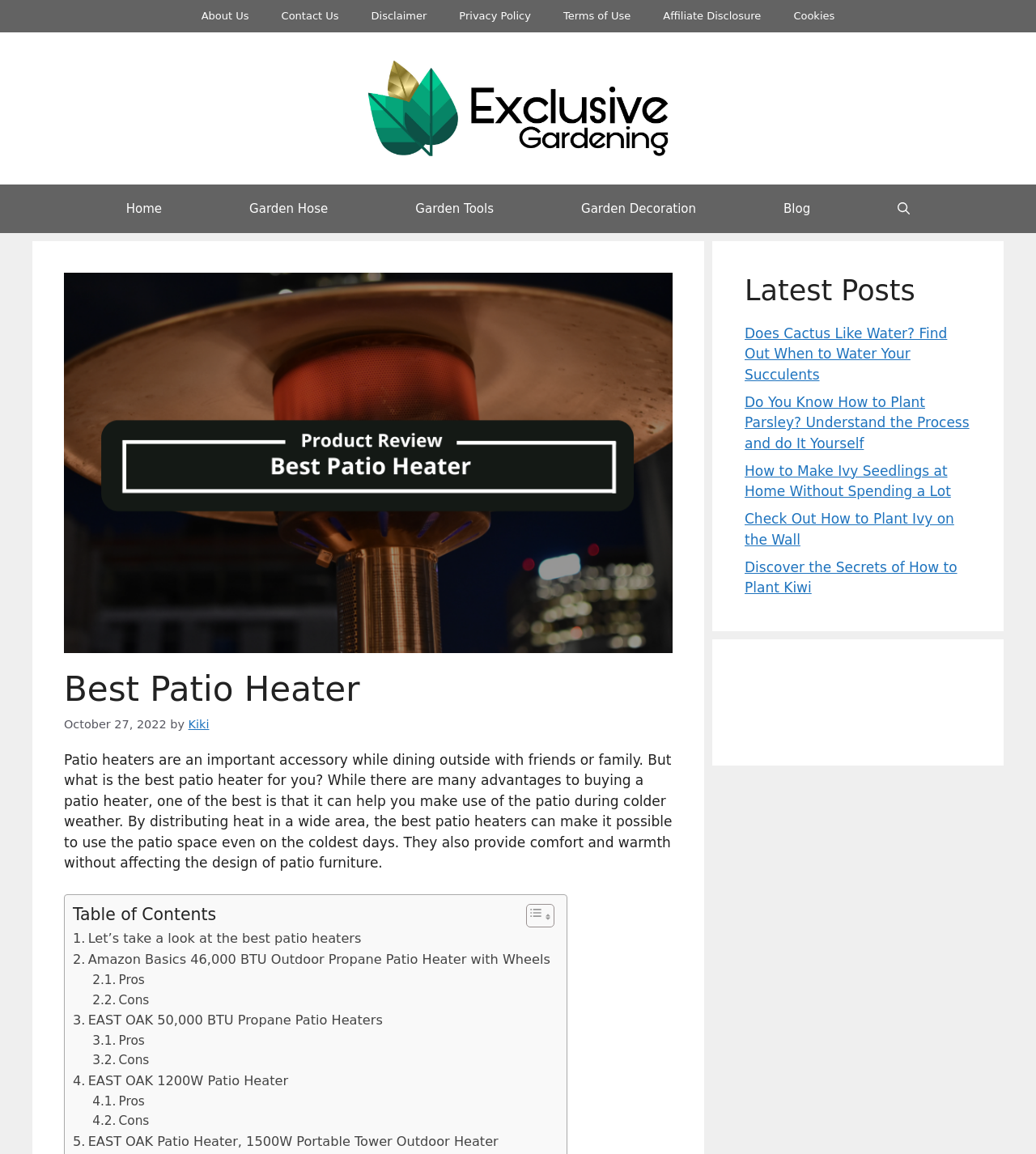Provide a brief response to the question below using one word or phrase:
What is the main topic of this webpage?

Patio heaters